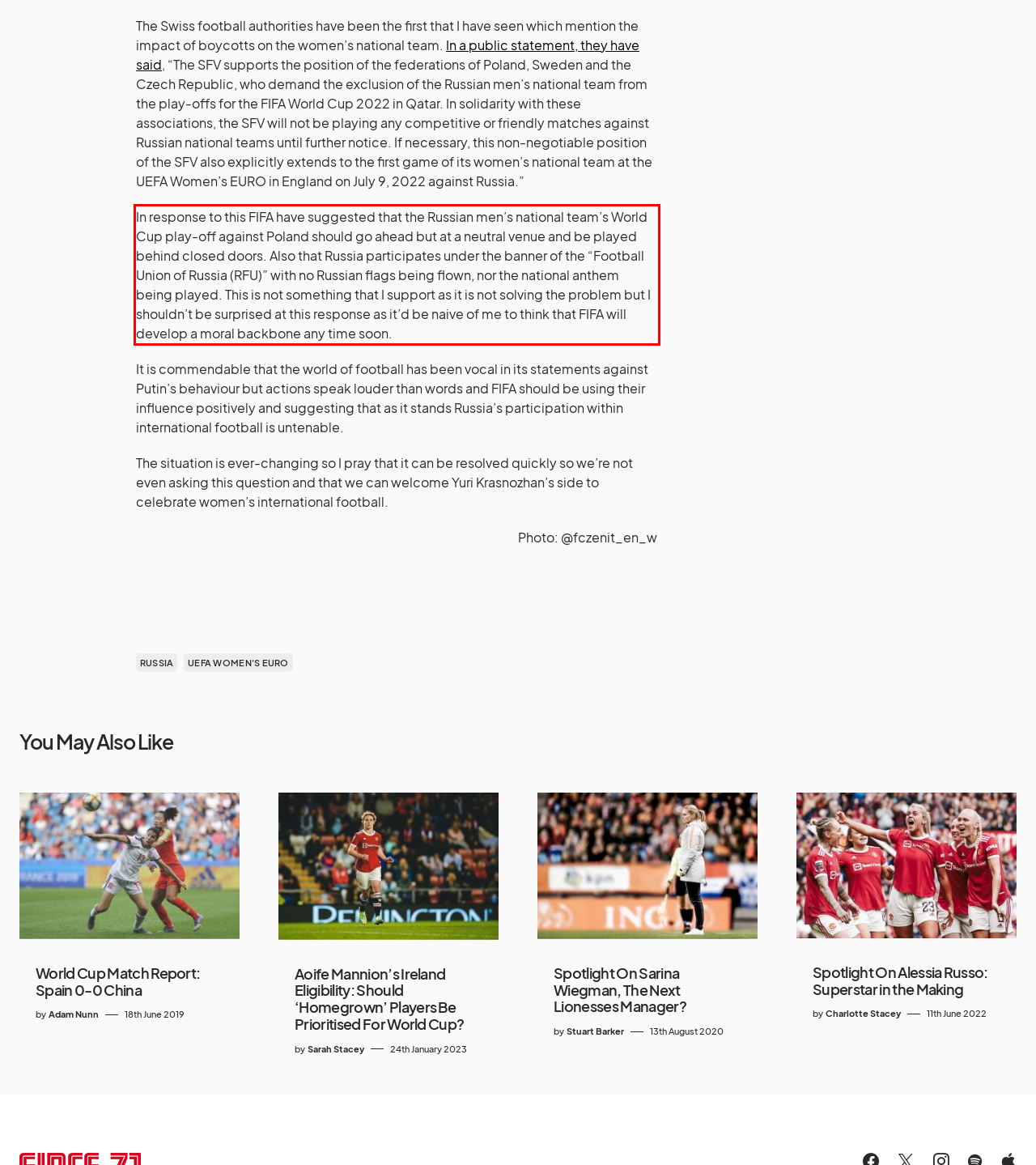Please extract the text content within the red bounding box on the webpage screenshot using OCR.

In response to this FIFA have suggested that the Russian men’s national team’s World Cup play-off against Poland should go ahead but at a neutral venue and be played behind closed doors. Also that Russia participates under the banner of the “Football Union of Russia (RFU)” with no Russian flags being flown, nor the national anthem being played. This is not something that I support as it is not solving the problem but I shouldn’t be surprised at this response as it’d be naive of me to think that FIFA will develop a moral backbone any time soon.